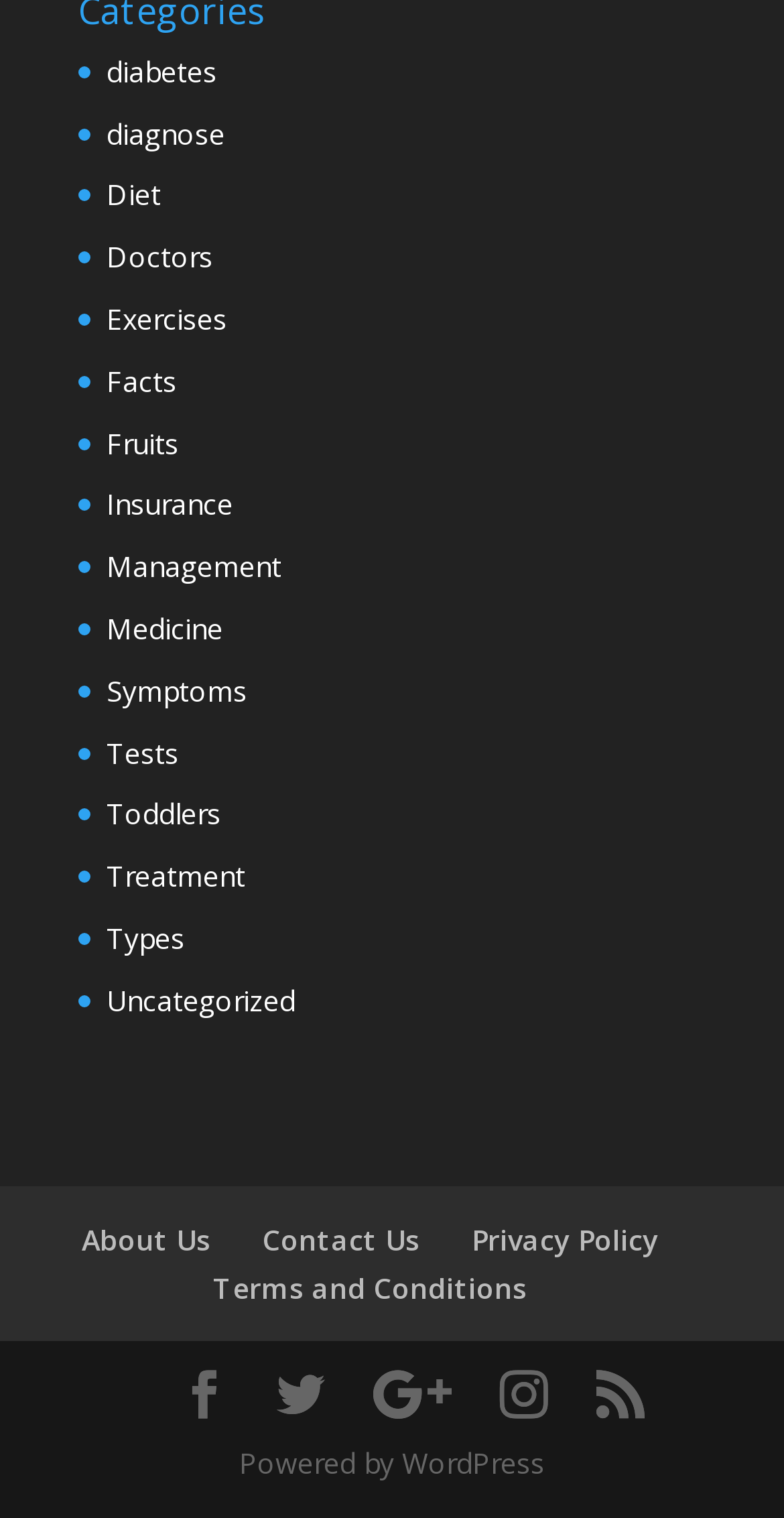Locate the bounding box coordinates of the element's region that should be clicked to carry out the following instruction: "click on diabetes". The coordinates need to be four float numbers between 0 and 1, i.e., [left, top, right, bottom].

[0.136, 0.034, 0.277, 0.059]